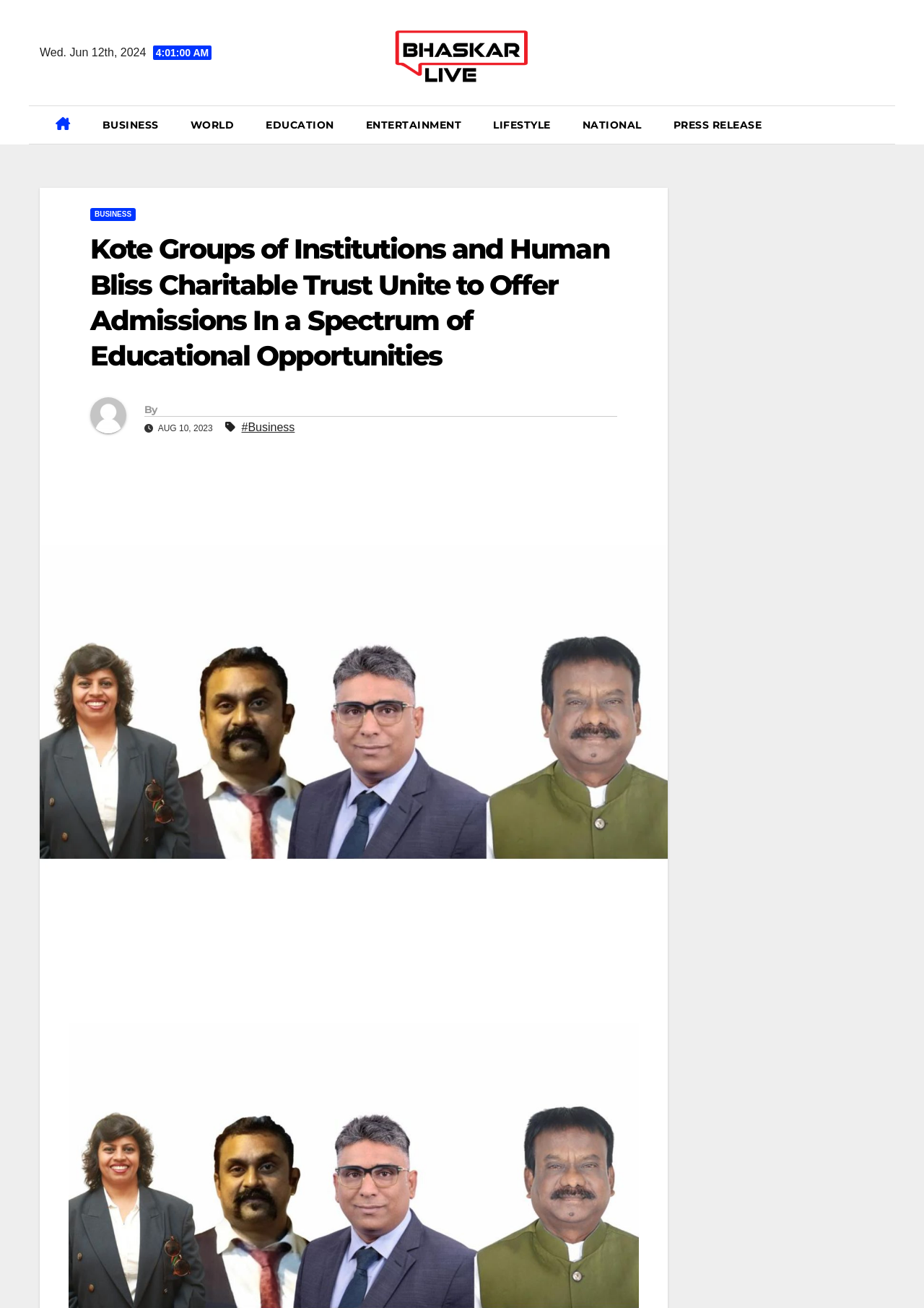Could you specify the bounding box coordinates for the clickable section to complete the following instruction: "View PRESS RELEASE"?

[0.711, 0.081, 0.841, 0.11]